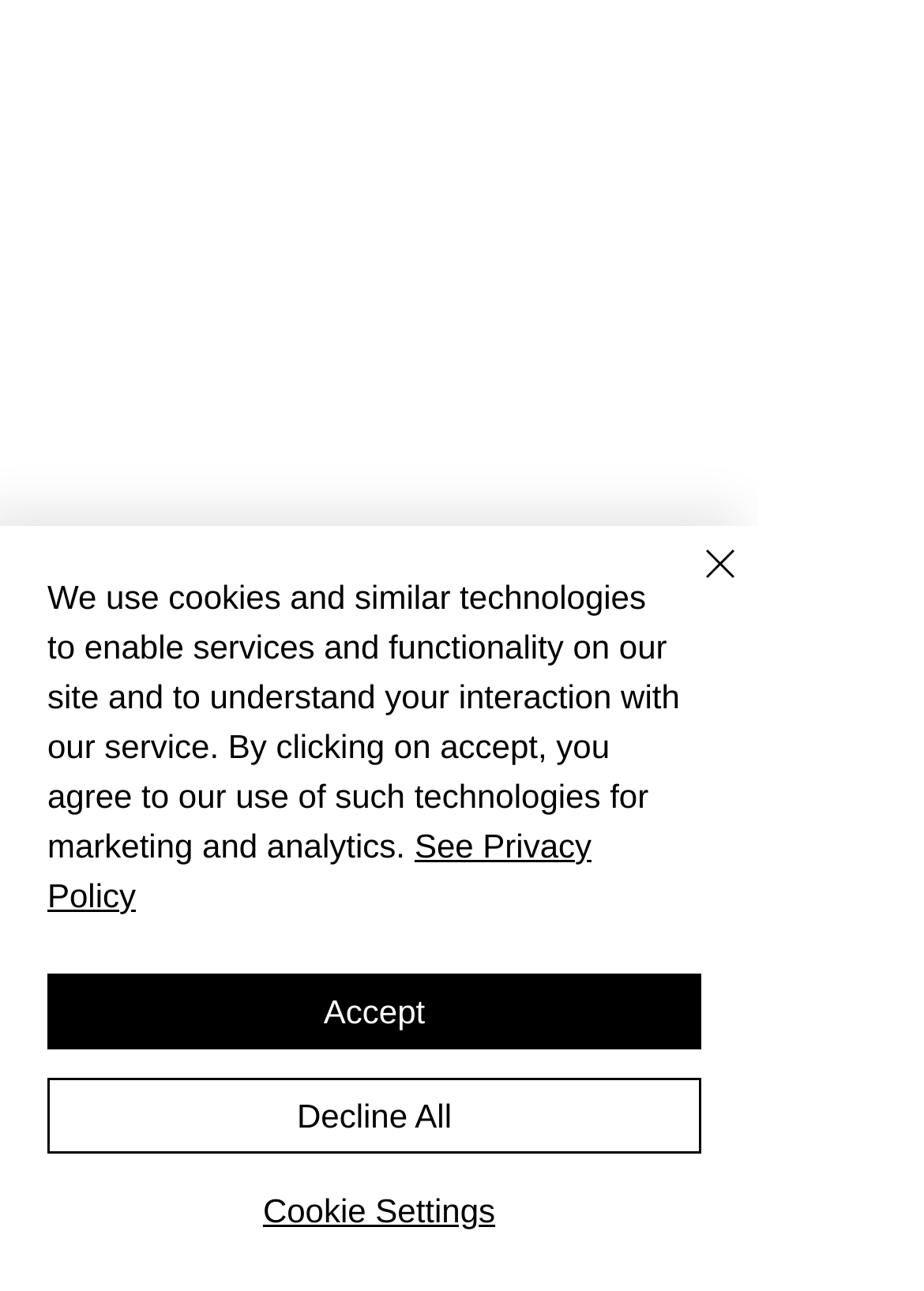Answer the question below with a single word or a brief phrase: 
How many buttons are there in the alert?

4